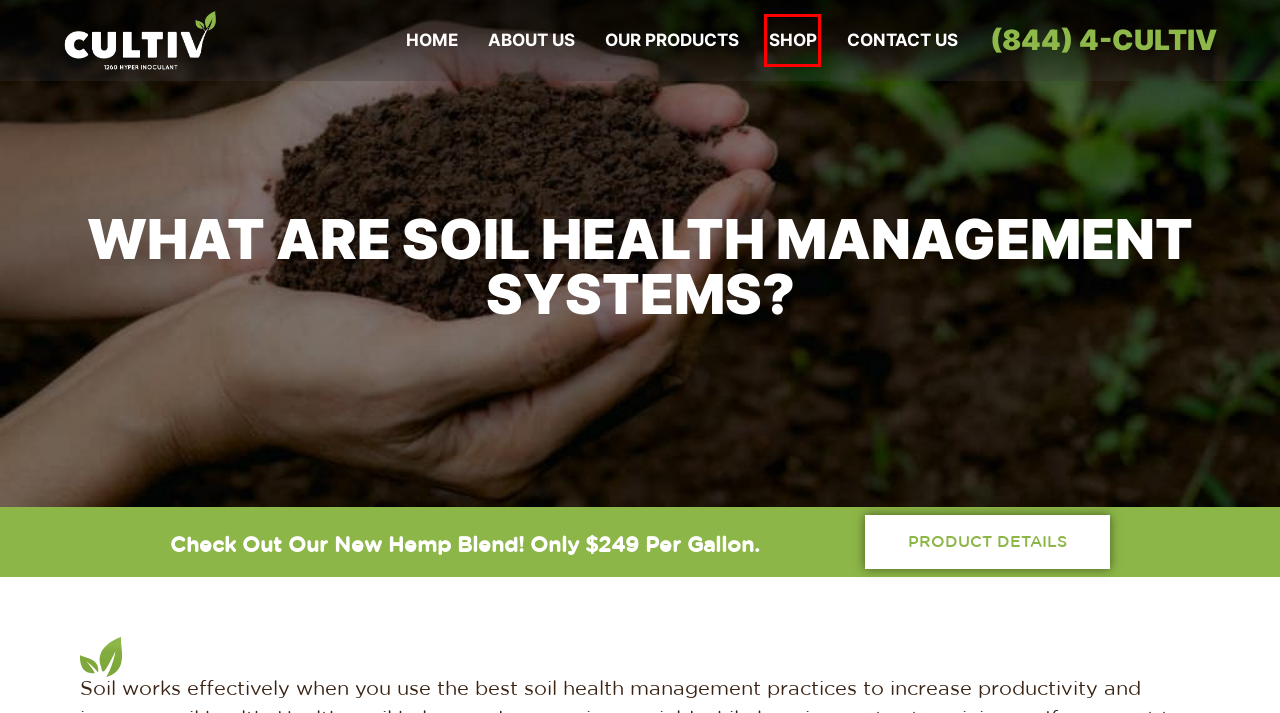Using the screenshot of a webpage with a red bounding box, pick the webpage description that most accurately represents the new webpage after the element inside the red box is clicked. Here are the candidates:
A. Blog – Soil Health Products And Nutrients For Crops
B. Compliance – Soil Health Products And Nutrients For Crops
C. Contact Us – Soil Health Products And Nutrients For Crops
D. About Cultiv 1260 – Soil Health Products And Nutrients For Crops
E. Soil Health Products For Crops – Soil Health Products And Nutrients For Crops
F. Soil Health Shop – Soil Health Products And Nutrients For Crops
G. CULTIV 1260 HEMP BLEND – Soil Health Products And Nutrients For Crops
H. Privacy – Soil Health Products And Nutrients For Crops

F